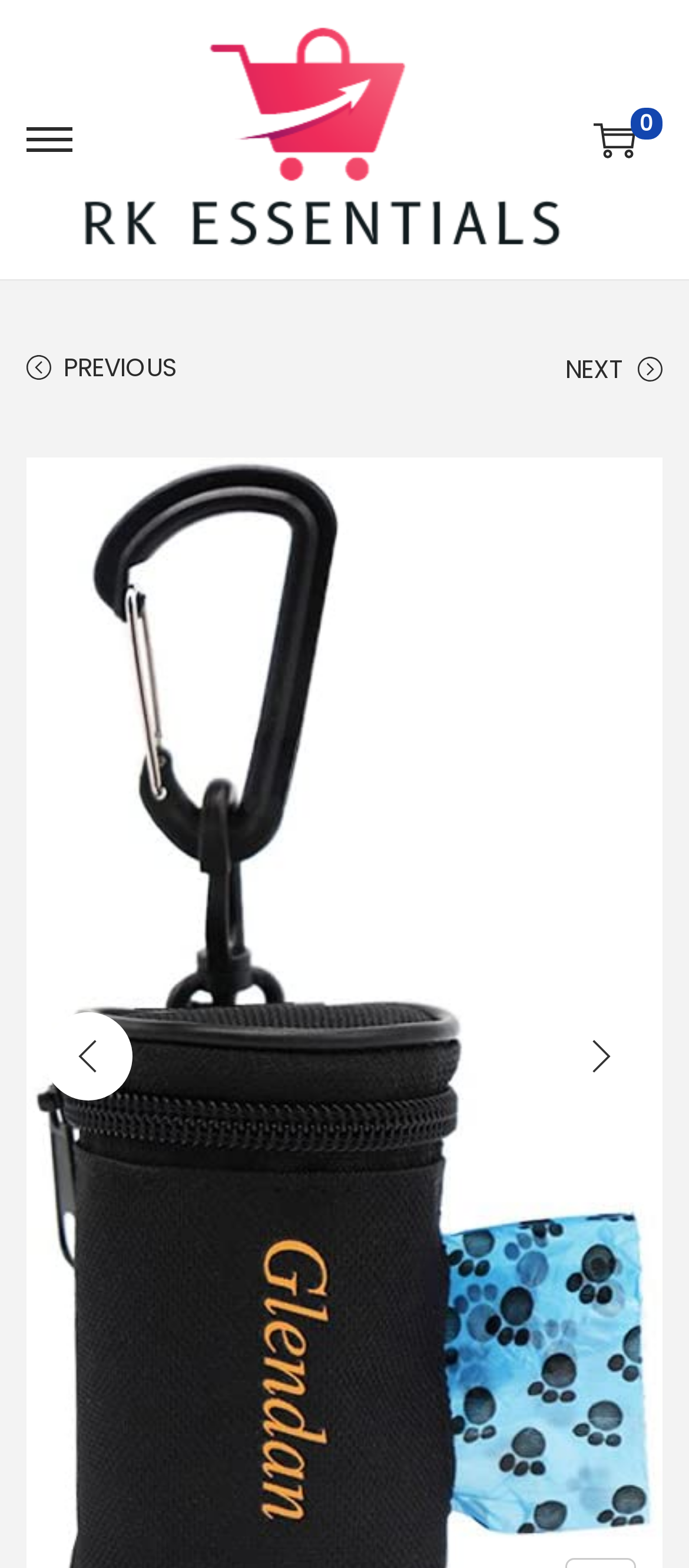Describe every aspect of the webpage comprehensively.

The webpage appears to be a product page for the "Glendan Dog Poop Bag Holder Leash Attachment" from RK Essentials. At the top, there are two links, "Skip to navigation" and "Skip to content", positioned side by side, almost centered horizontally. Below these links, there is a link to "RK Essentials" with an accompanying image of the brand's logo, taking up most of the width of the page.

On the top-right corner, there is a link with the text "0" accompanied by a small image. Below this, there are navigation links "PREVIOUS" and "NEXT" with their corresponding arrow icons, positioned on the left and right sides of the page, respectively. These navigation links are repeated as buttons further down the page, with the "Previous" button on the left and the "Next" button on the right.

In the middle of the page, there is a search box that spans almost the entire width of the page, allowing users to search for products.